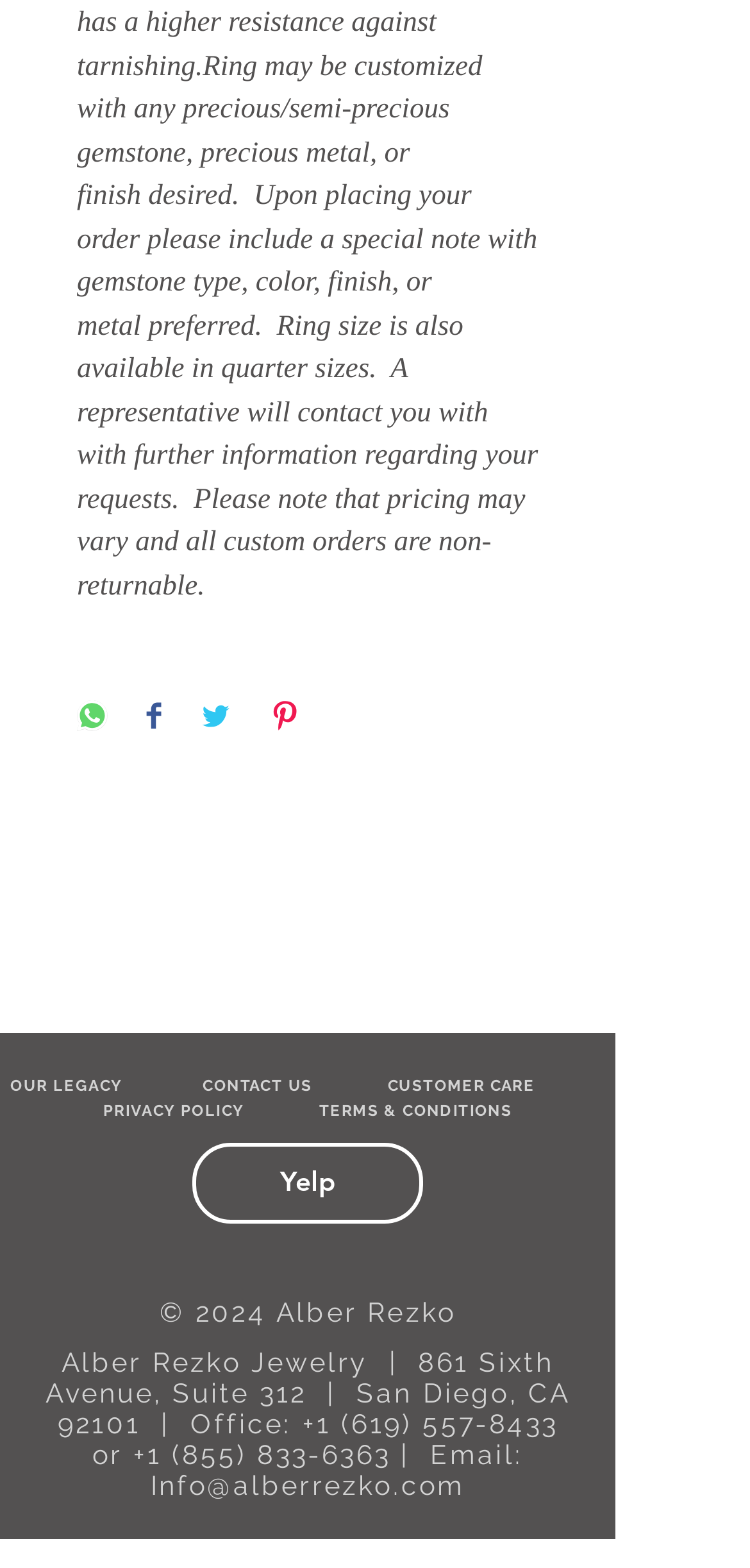Look at the image and give a detailed response to the following question: What is the email address for contact?

I found the email address in the footer section of the webpage, specifically in the 'Email:' section, which is 'Info@alberrezko.com'.